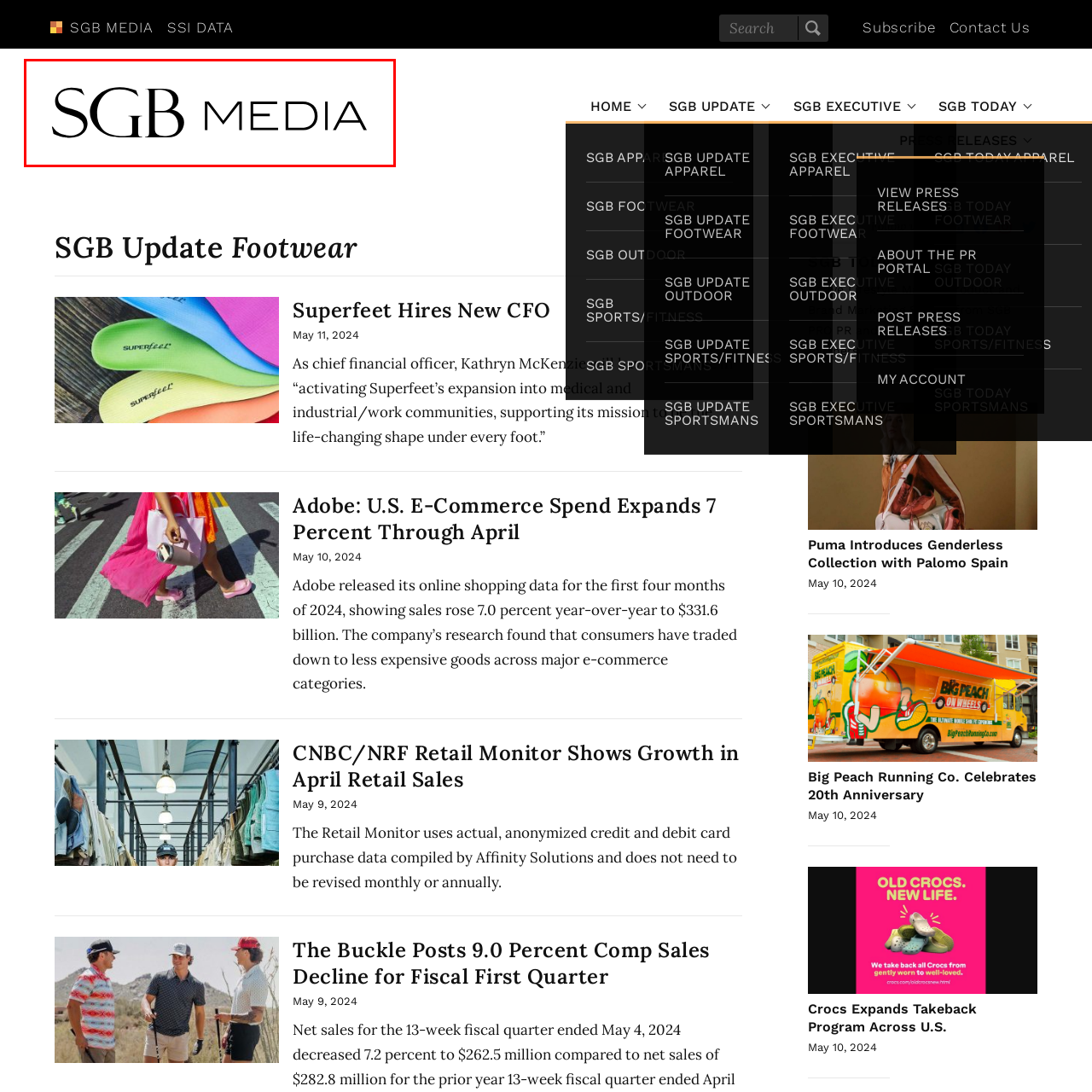Give an in-depth description of the scene depicted in the red-outlined box.

The image features the logo of SGB Media, prominently showcasing the brand name with a sleek and modern font. The design emphasizes clarity and professionalism, suggesting a focus on media and marketing for the sporting goods and outdoor sectors. SGB Media is known for providing insightful updates and news relevant to the footwear industry and broader active lifestyle markets. This logo encapsulates the brand's commitment to quality content and engagement within the community it serves, making it a recognizable symbol in their media presence.